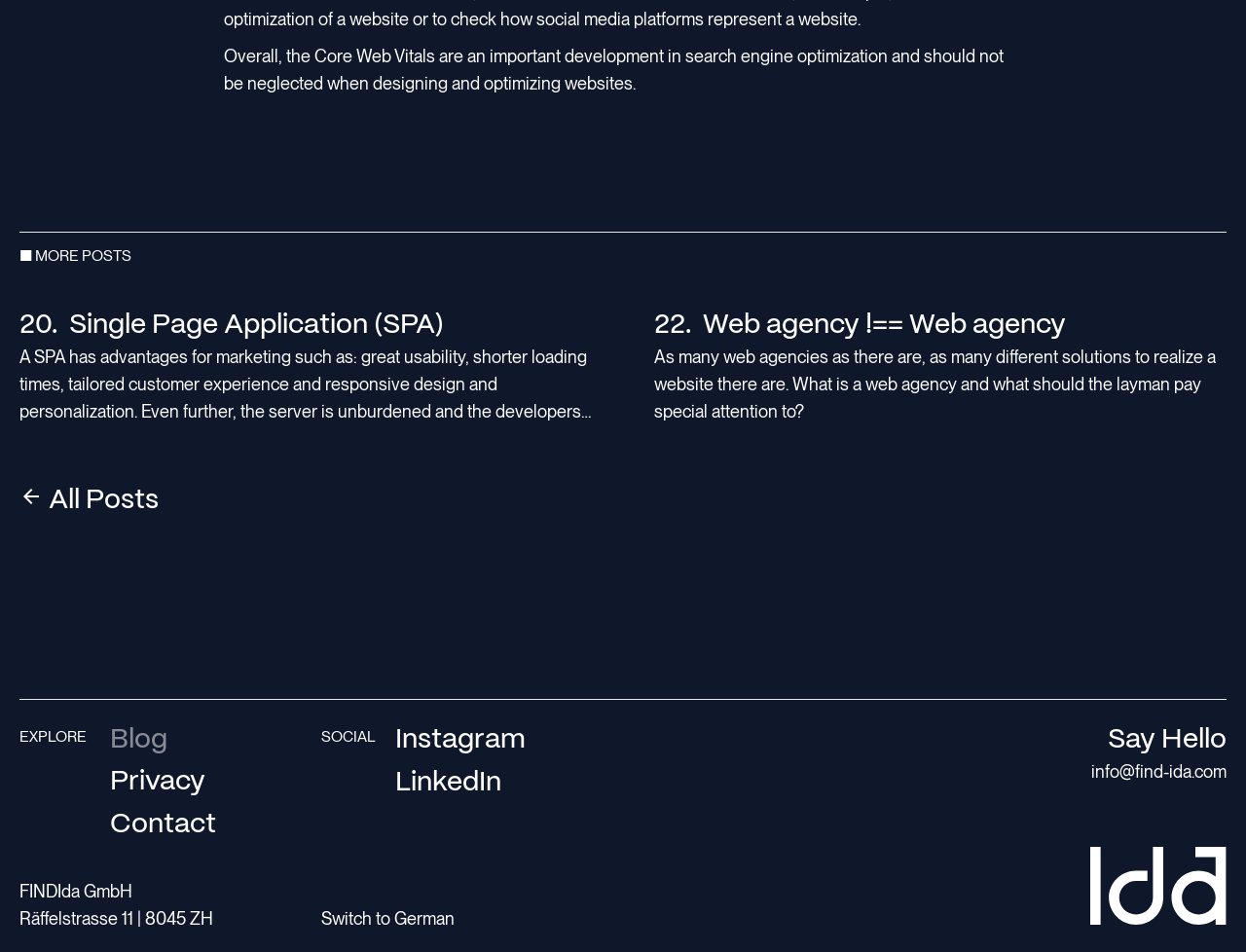Determine the bounding box coordinates for the area that needs to be clicked to fulfill this task: "Switch to German". The coordinates must be given as four float numbers between 0 and 1, i.e., [left, top, right, bottom].

[0.258, 0.951, 0.365, 0.98]